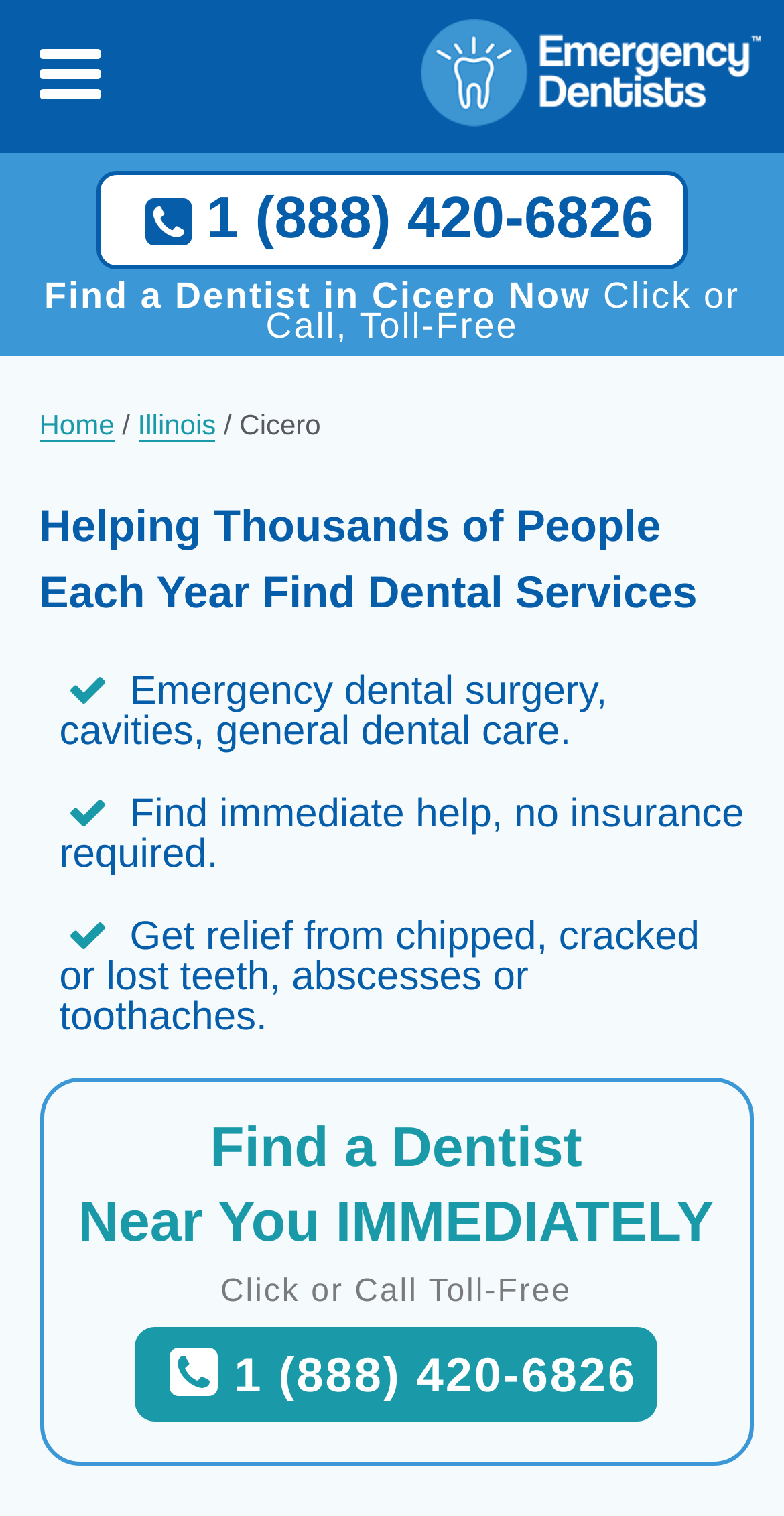Determine the bounding box coordinates in the format (top-left x, top-left y, bottom-right x, bottom-right y). Ensure all values are floating point numbers between 0 and 1. Identify the bounding box of the UI element described by: Products & Solutions

None